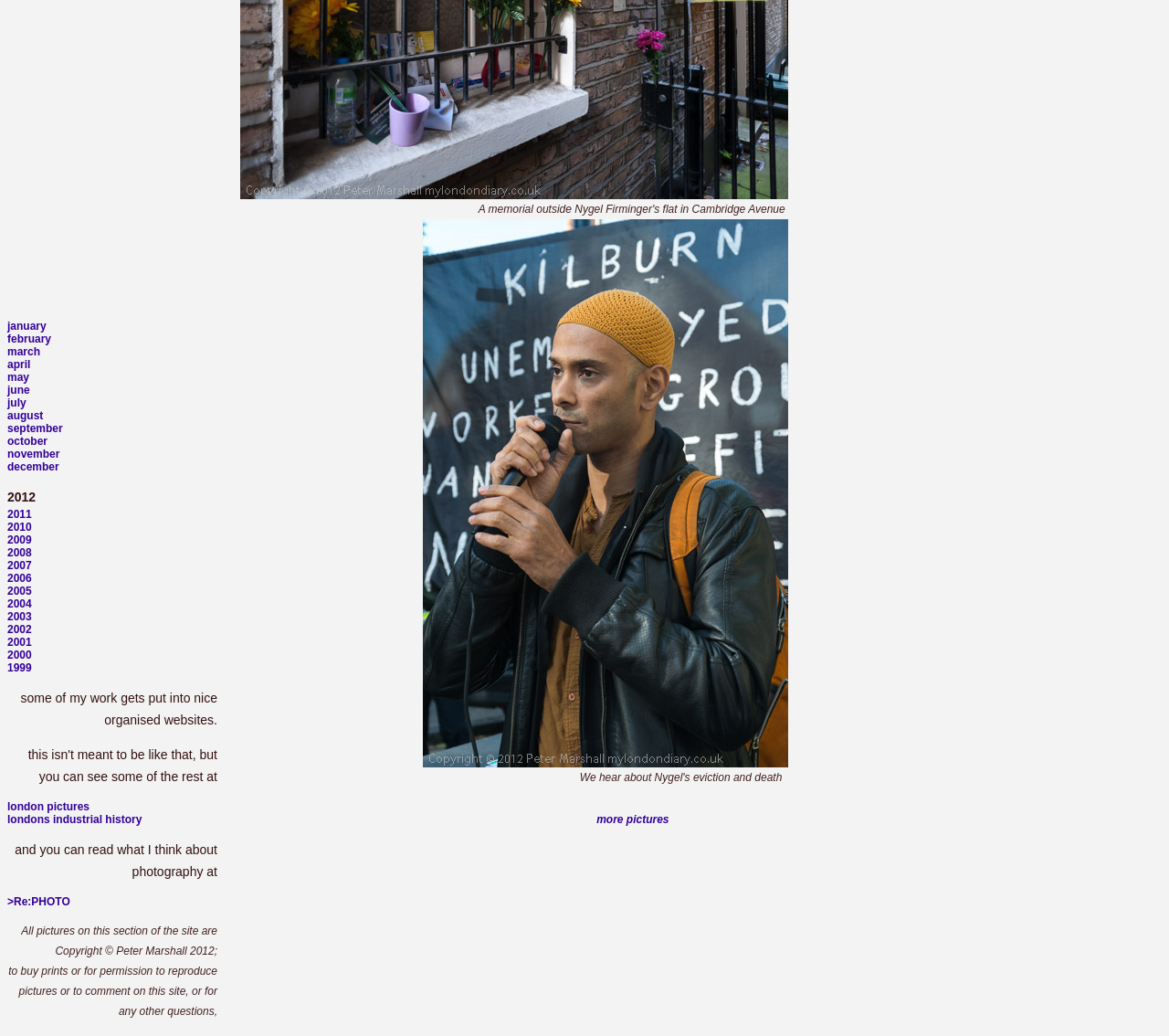Identify the bounding box coordinates of the clickable region necessary to fulfill the following instruction: "read about photography at Re:PHOTO". The bounding box coordinates should be four float numbers between 0 and 1, i.e., [left, top, right, bottom].

[0.006, 0.864, 0.06, 0.877]